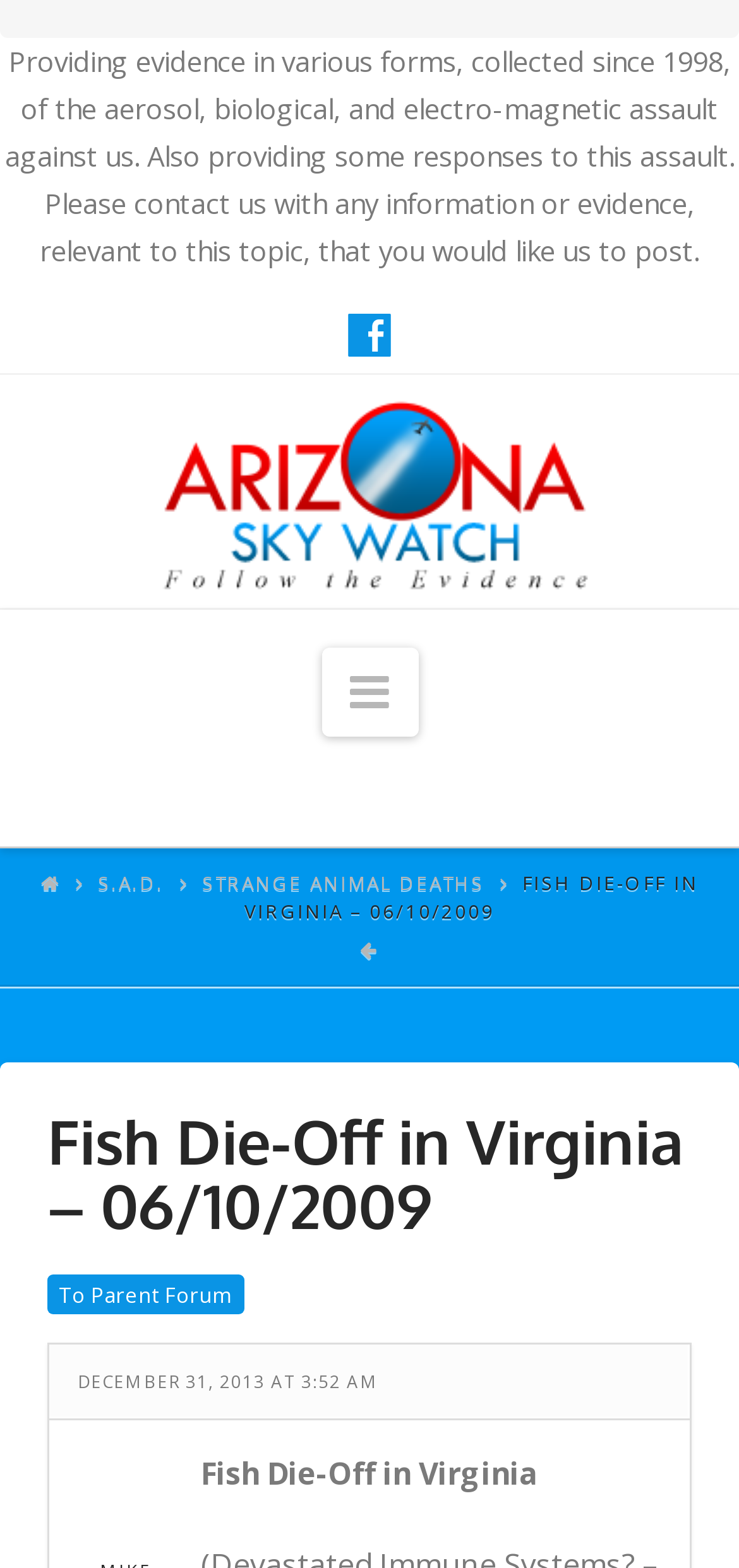Please identify the bounding box coordinates for the region that you need to click to follow this instruction: "View the 'FISH DIE-OFF IN VIRGINIA – 06/10/2009' article".

[0.331, 0.554, 0.945, 0.589]